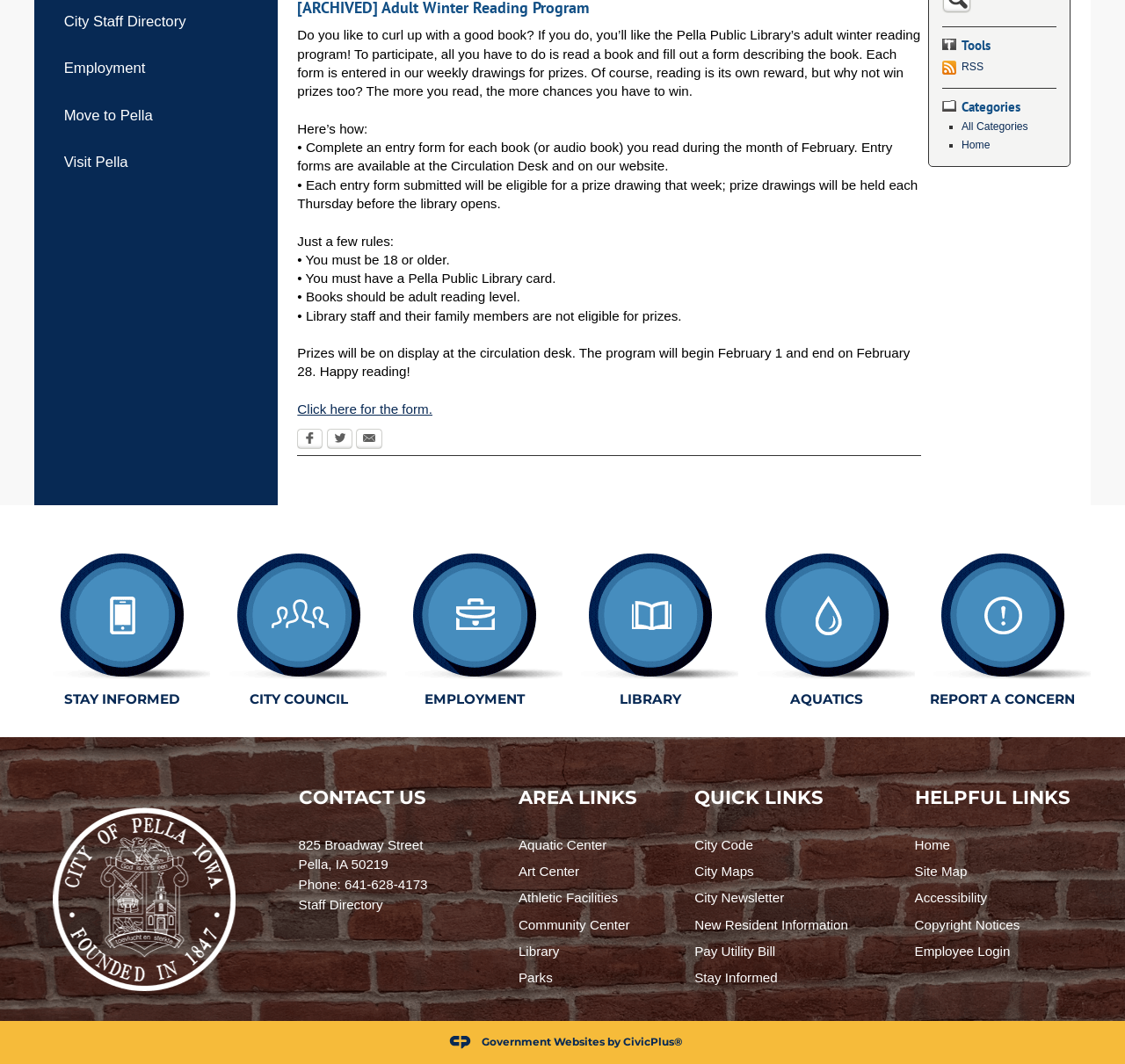Locate and provide the bounding box coordinates for the HTML element that matches this description: "Pay Utility Bill".

[0.617, 0.887, 0.689, 0.901]